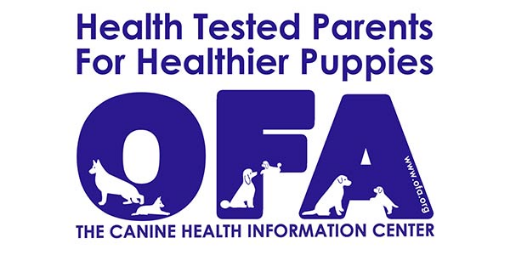What is the purpose of the illustrations of dog breeds?
Utilize the image to construct a detailed and well-explained answer.

The playful illustrations of various dog breeds in the logo design serve to make the logo more visually appealing and reinforce the theme of canine health, making the organization's message more engaging and memorable.